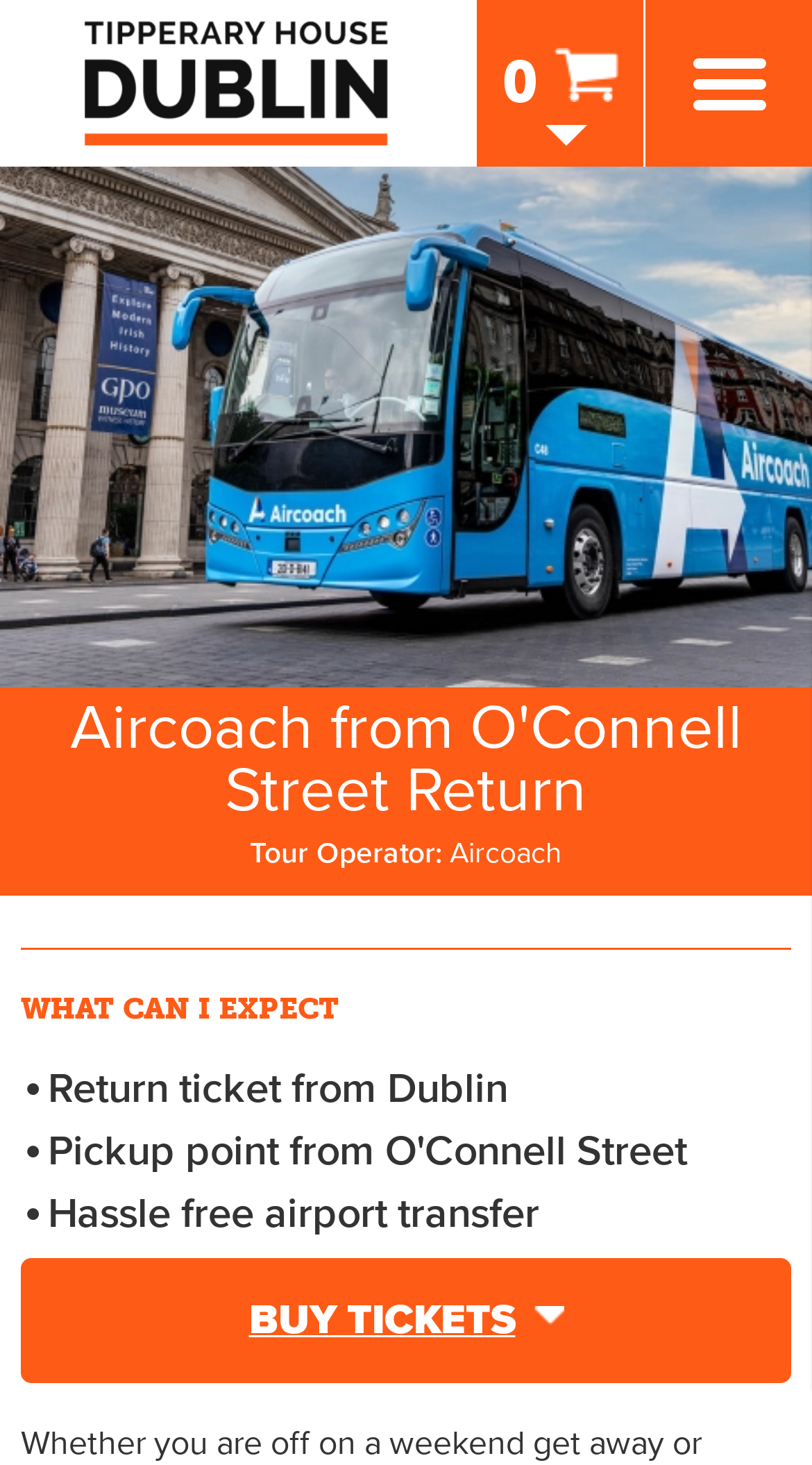Provide a single word or phrase answer to the question: 
What can be expected from the Aircoach journey?

Express journey